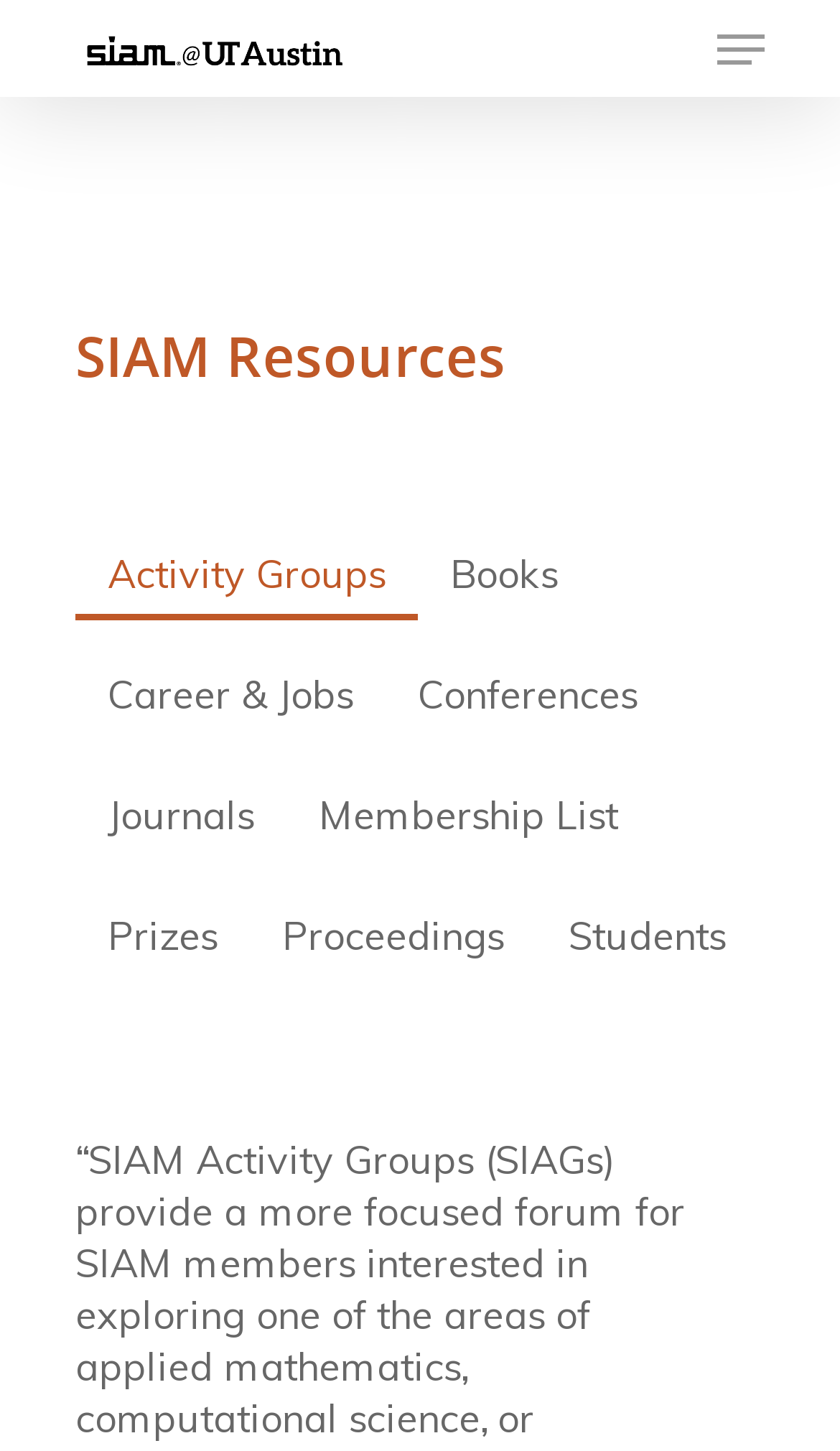Show the bounding box coordinates for the element that needs to be clicked to execute the following instruction: "check Home page". Provide the coordinates in the form of four float numbers between 0 and 1, i.e., [left, top, right, bottom].

[0.63, 0.088, 0.861, 0.152]